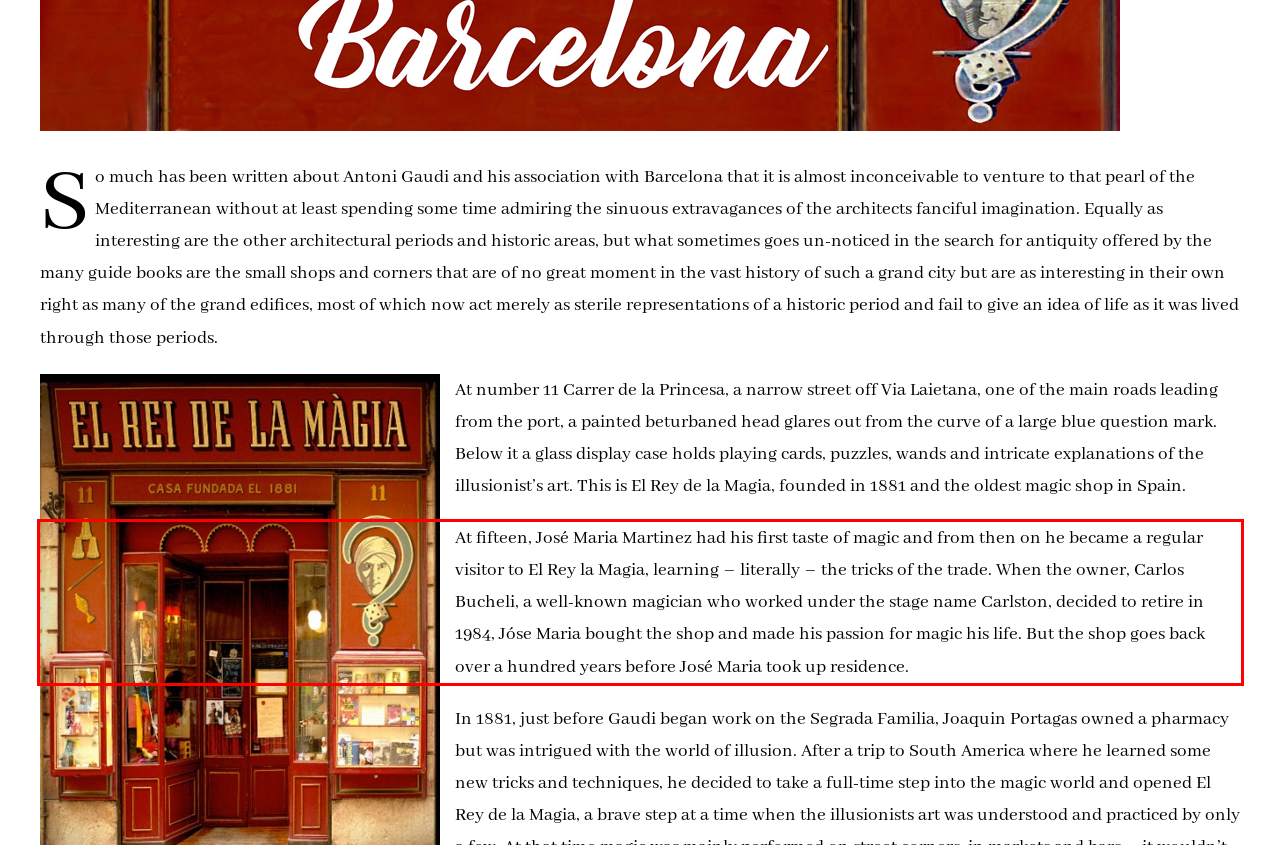Examine the webpage screenshot and use OCR to recognize and output the text within the red bounding box.

At fifteen, José Maria Martinez had his first taste of magic and from then on he became a regular visitor to El Rey la Magia, learning – literally – the tricks of the trade. When the owner, Carlos Bucheli, a well-known magician who worked under the stage name Carlston, decided to retire in 1984, Jóse Maria bought the shop and made his passion for magic his life. But the shop goes back over a hundred years before José Maria took up residence.